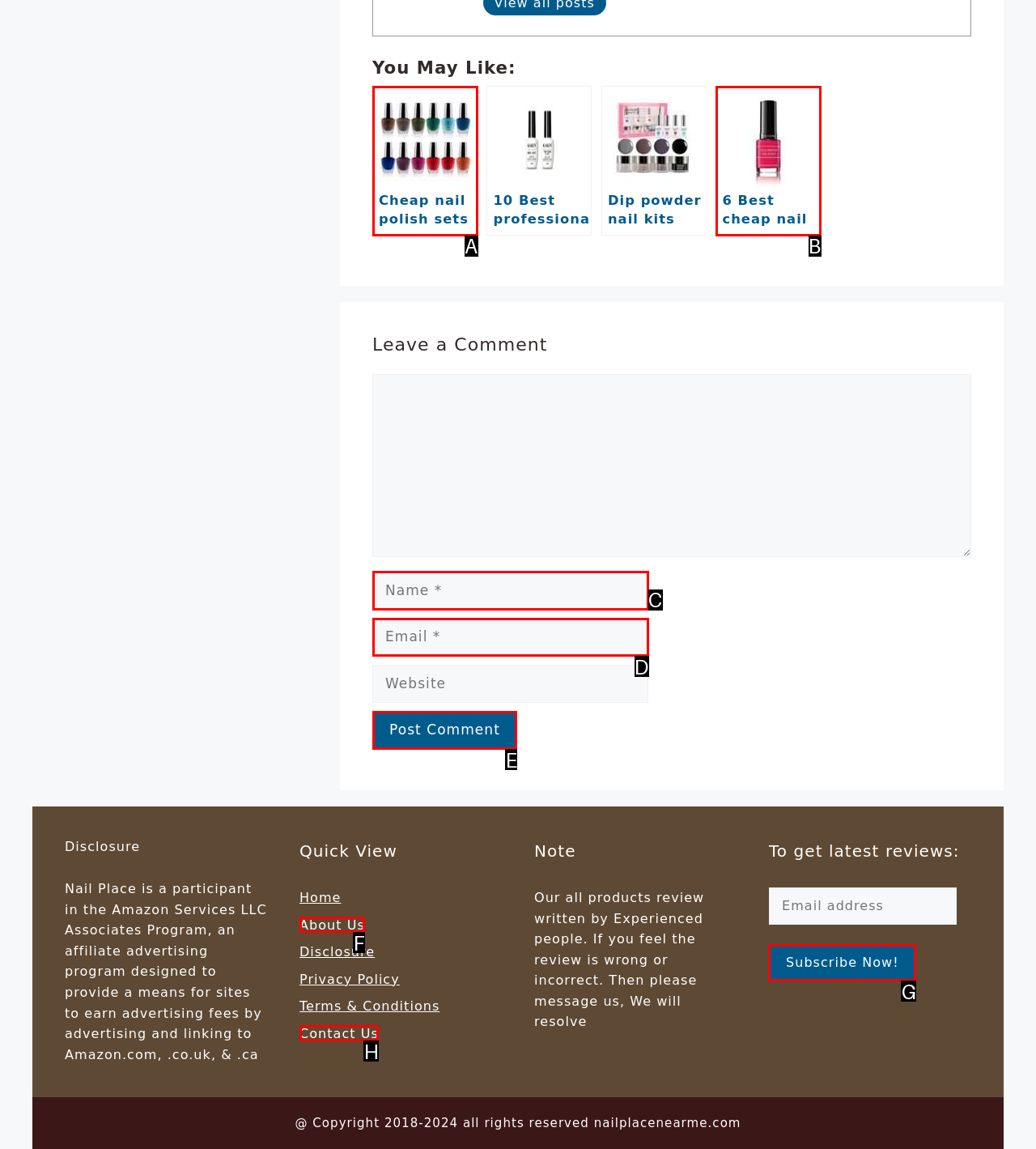Tell me which one HTML element I should click to complete the following task: Subscribe to get latest reviews Answer with the option's letter from the given choices directly.

G